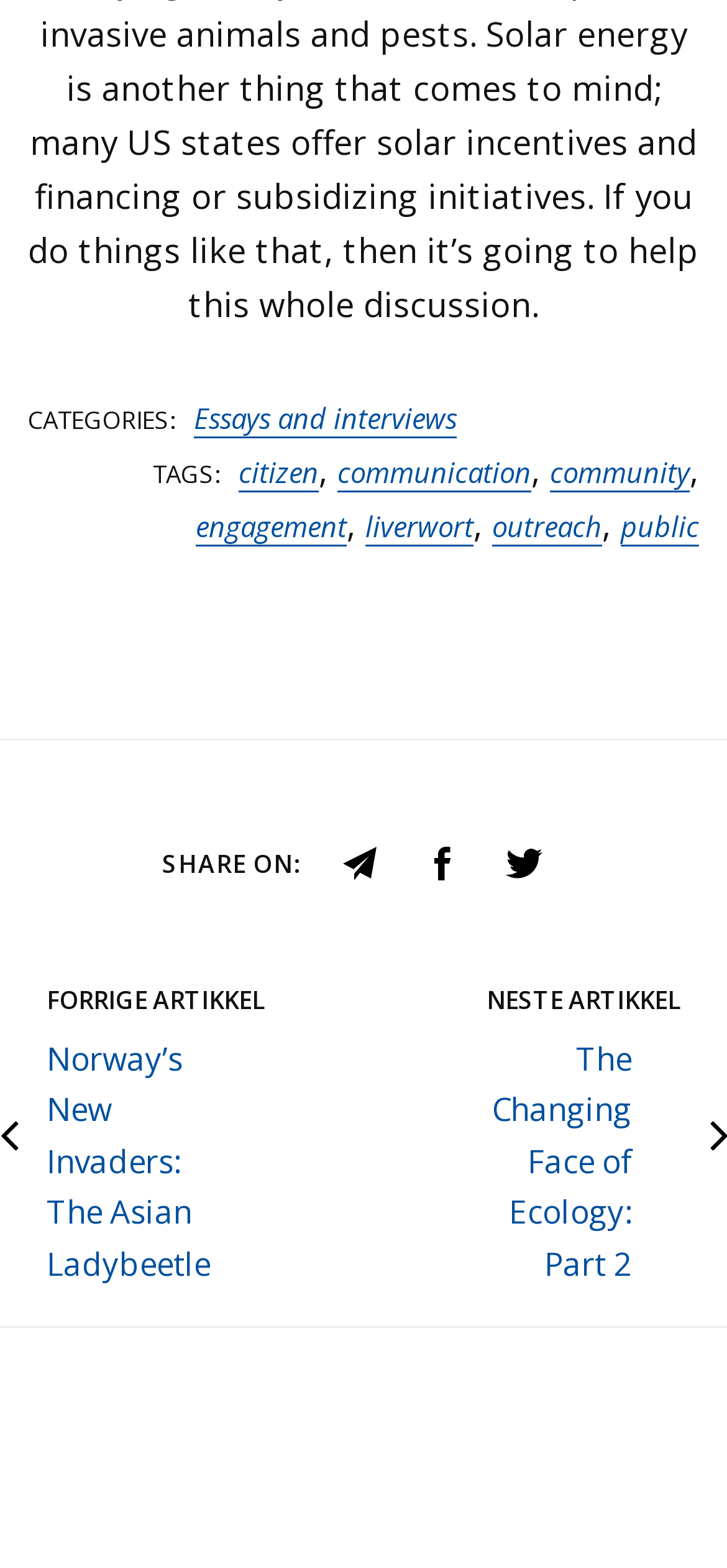Identify the bounding box coordinates of the region that should be clicked to execute the following instruction: "Click on 'FORRIGE ARTIKKEL Norway’s New Invaders: The Asian Ladybeetle'".

[0.064, 0.626, 0.364, 0.823]